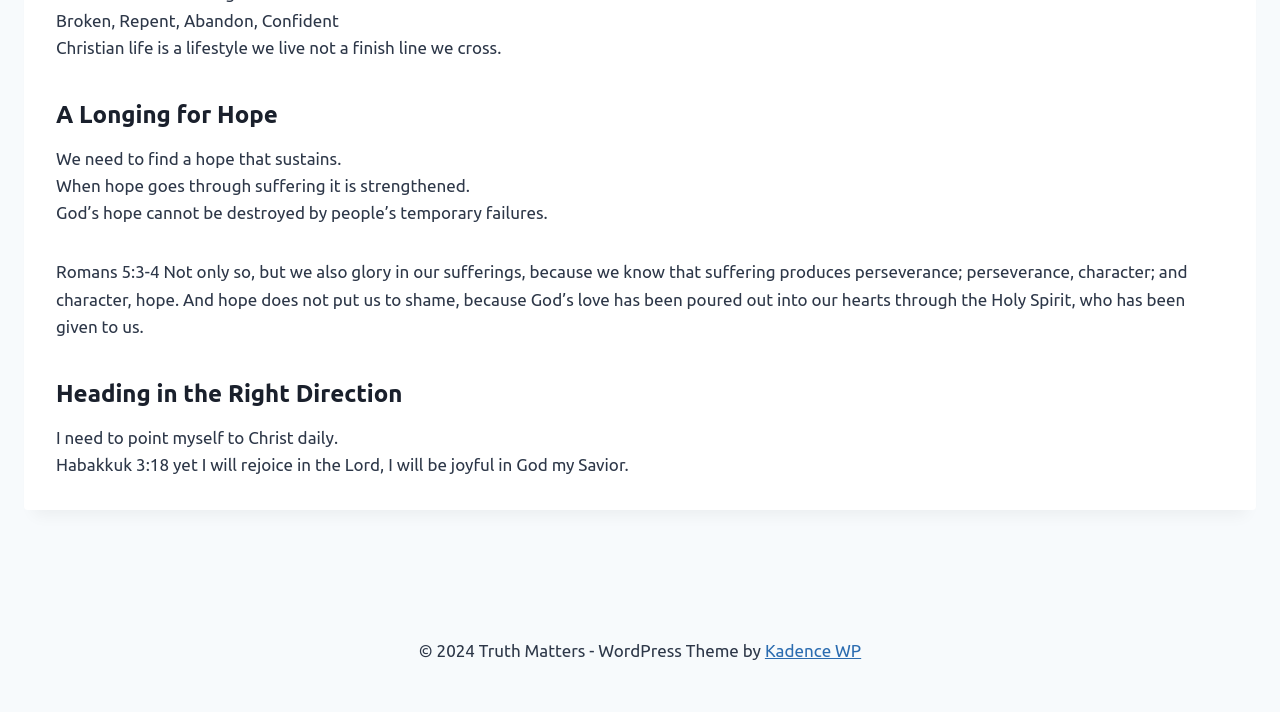What is the author's attitude towards suffering?
Analyze the image and provide a thorough answer to the question.

The author seems to have a positive attitude towards suffering, as they mention that 'suffering produces perseverance; perseverance, character; and character, hope' in the quote from Romans 5:3-4. This suggests that the author believes suffering can lead to personal growth and a stronger sense of hope.